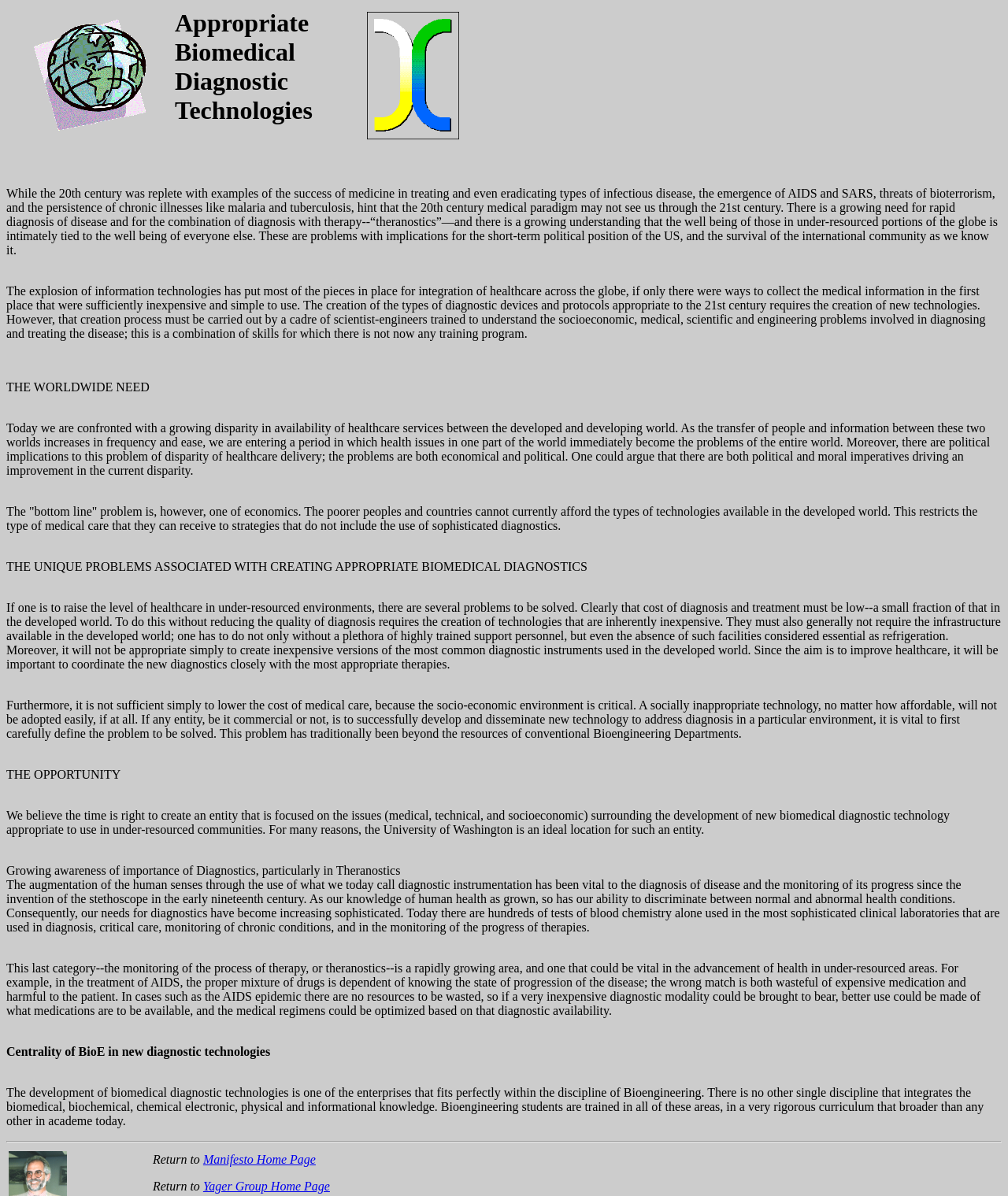Locate the bounding box of the user interface element based on this description: "Manifesto Home Page".

[0.201, 0.964, 0.313, 0.975]